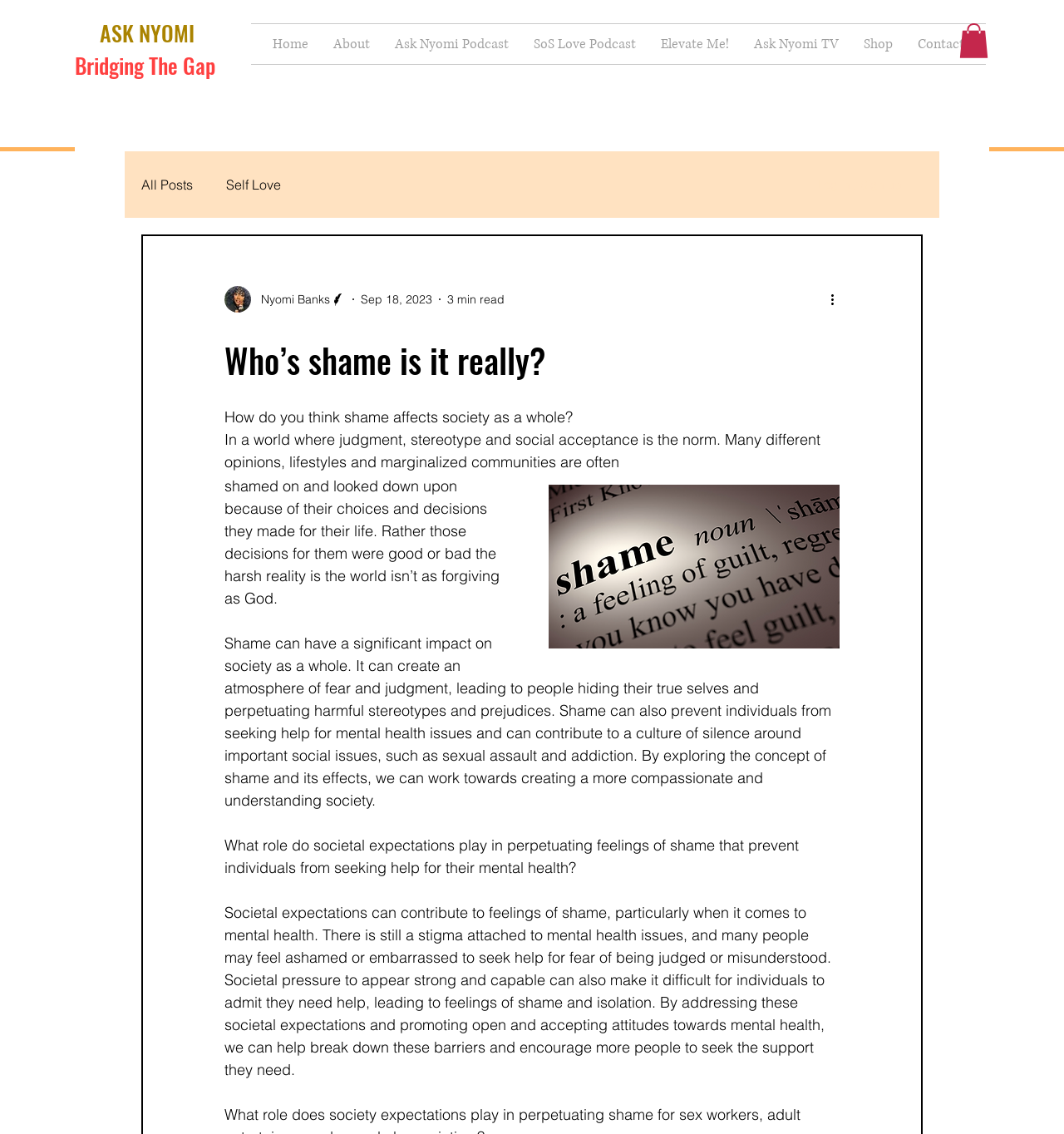Locate the bounding box coordinates of the clickable area to execute the instruction: "Click on the 'More actions' button". Provide the coordinates as four float numbers between 0 and 1, represented as [left, top, right, bottom].

[0.778, 0.255, 0.797, 0.273]